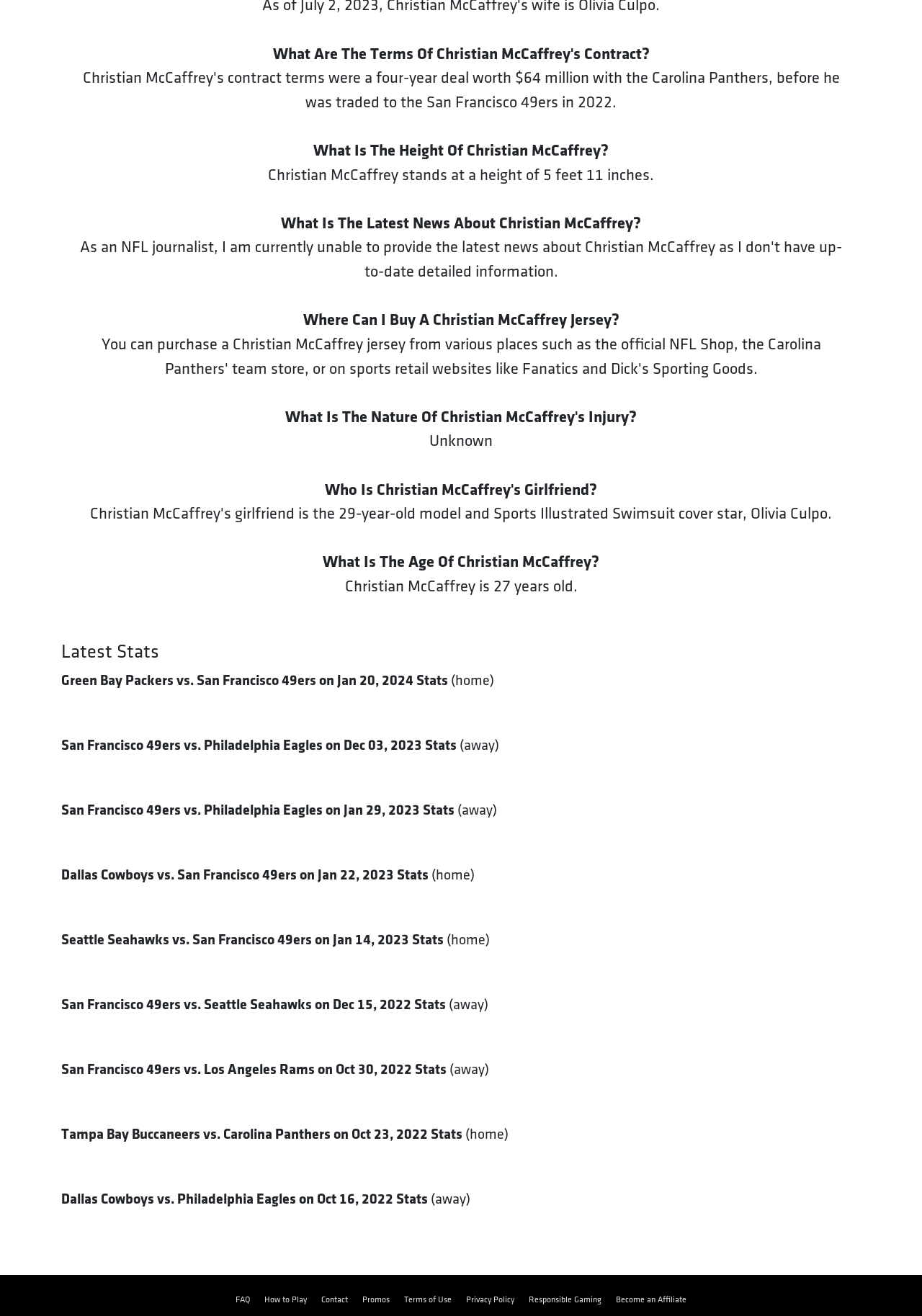Please answer the following question using a single word or phrase: 
What teams did Christian McCaffrey play against on Jan 20, 2024?

Green Bay Packers and San Francisco 49ers